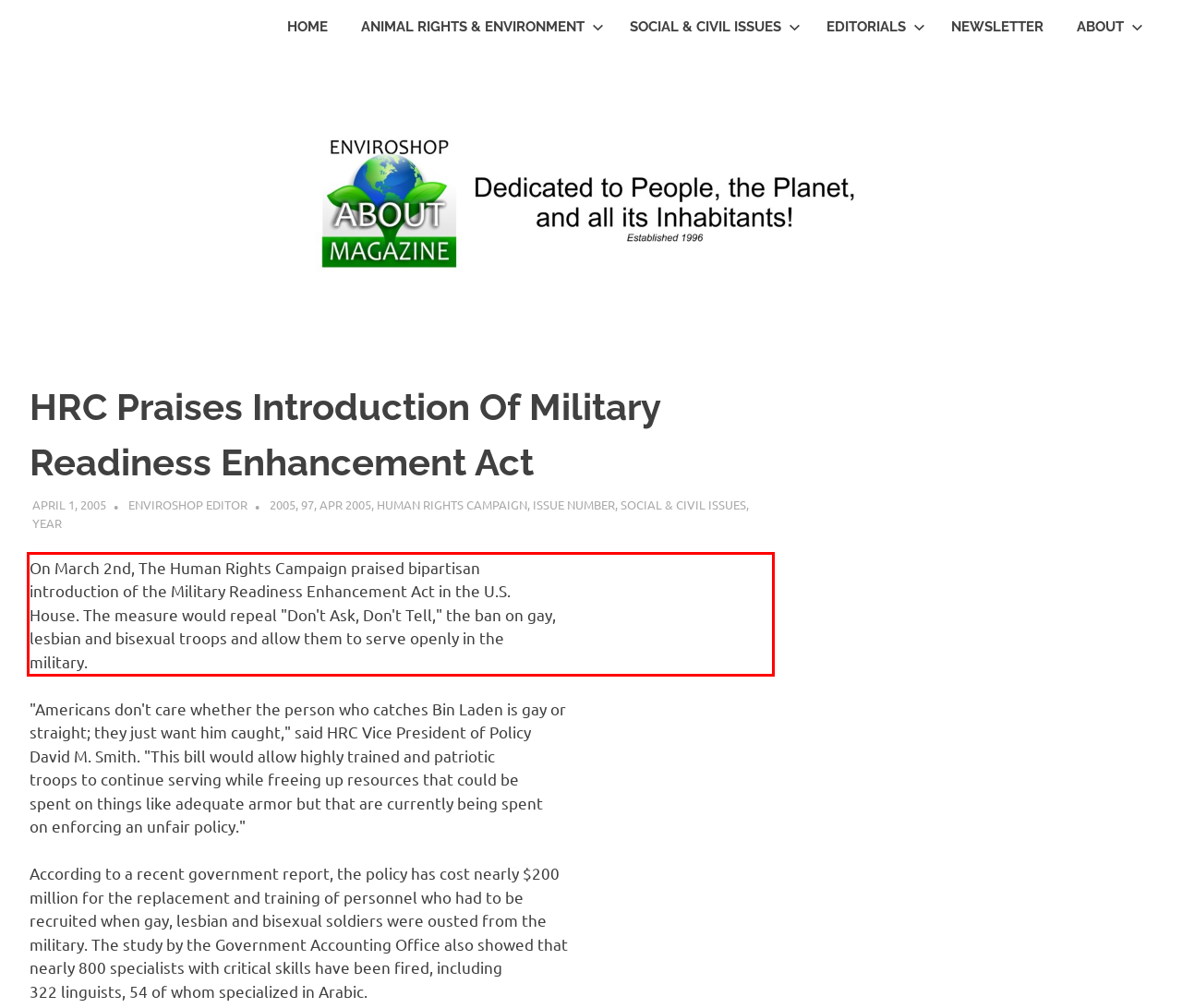Please perform OCR on the text within the red rectangle in the webpage screenshot and return the text content.

On March 2nd, The Human Rights Campaign praised bipartisan introduction of the Military Readiness Enhancement Act in the U.S. House. The measure would repeal "Don't Ask, Don't Tell," the ban on gay, lesbian and bisexual troops and allow them to serve openly in the military.